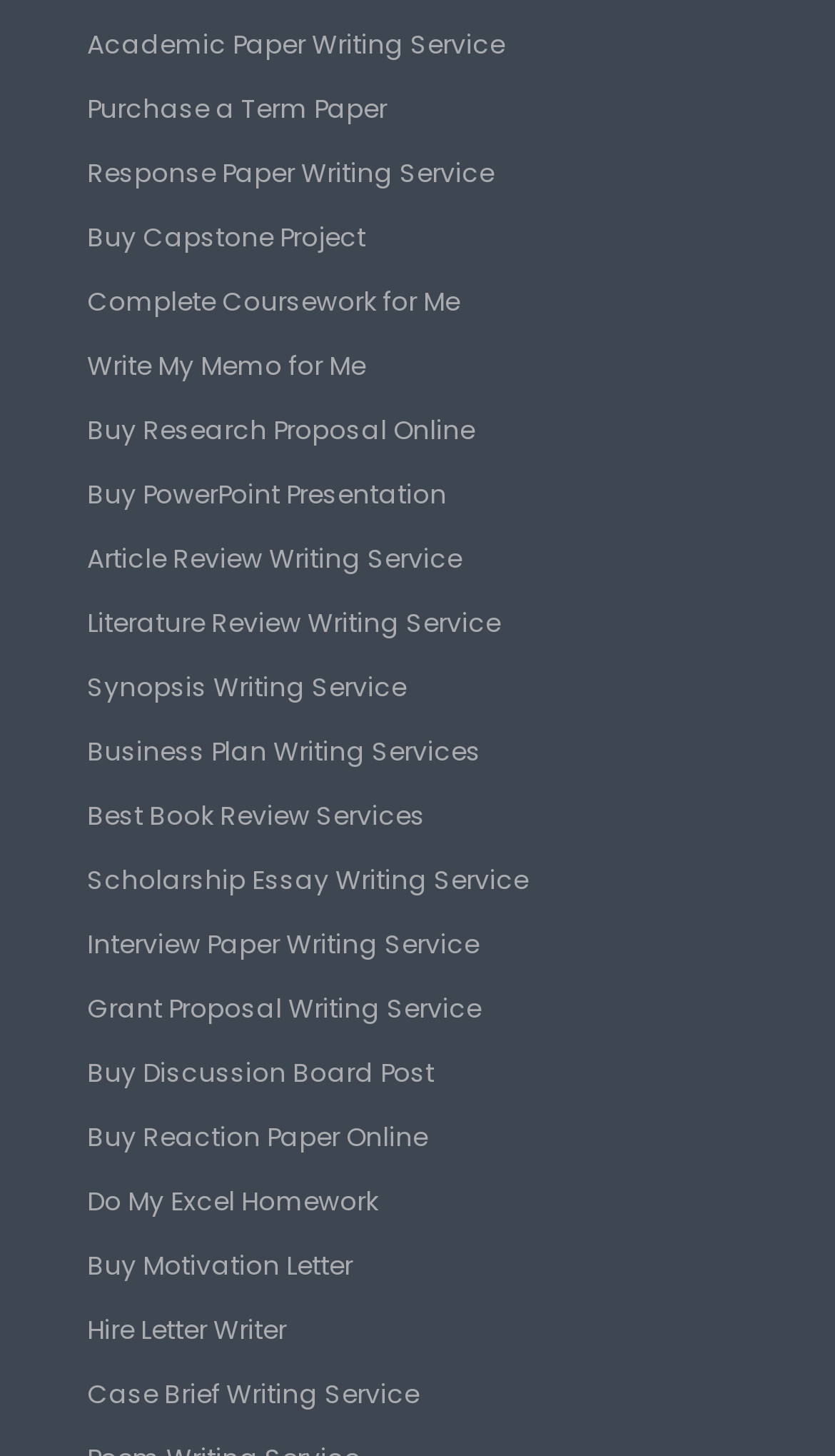How many links are there on the webpage?
Please answer the question with a single word or phrase, referencing the image.

21